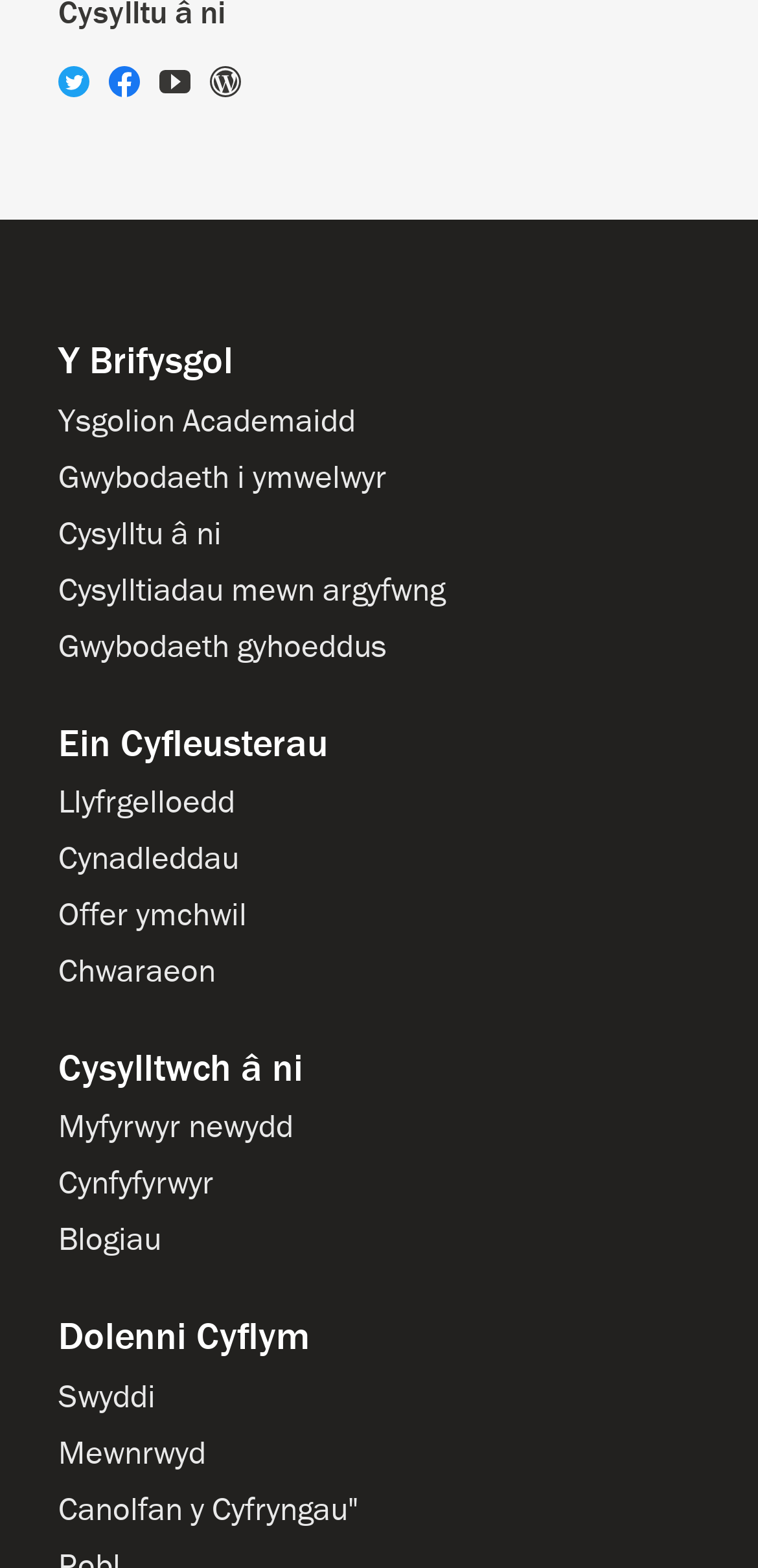Provide a one-word or brief phrase answer to the question:
What is the purpose of the 'Cysylltu â’r Brifysgol' link?

To contact the university